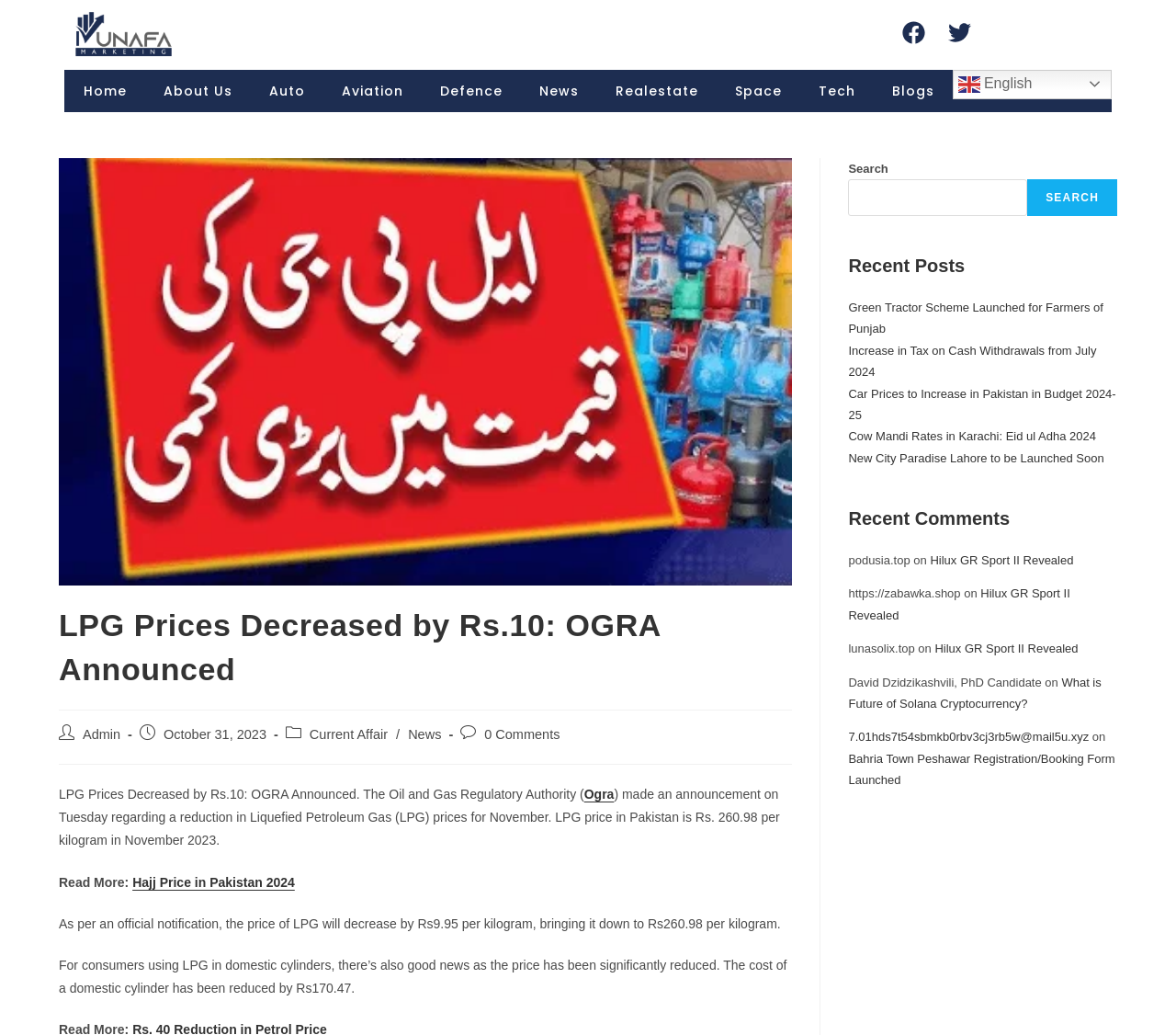Can you specify the bounding box coordinates for the region that should be clicked to fulfill this instruction: "Click on the Facebook link".

[0.758, 0.009, 0.797, 0.053]